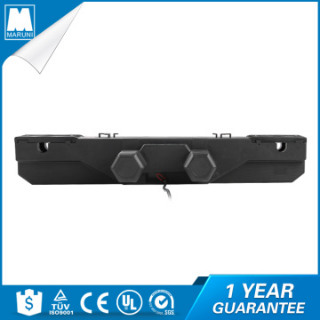What is the shape of the attachment points?
Please provide a comprehensive answer to the question based on the webpage screenshot.

The adjustable bed motor has dual hexagonal attachment points, which underscores its functionality in motorized bed systems and suggests a focus on durability and quality.